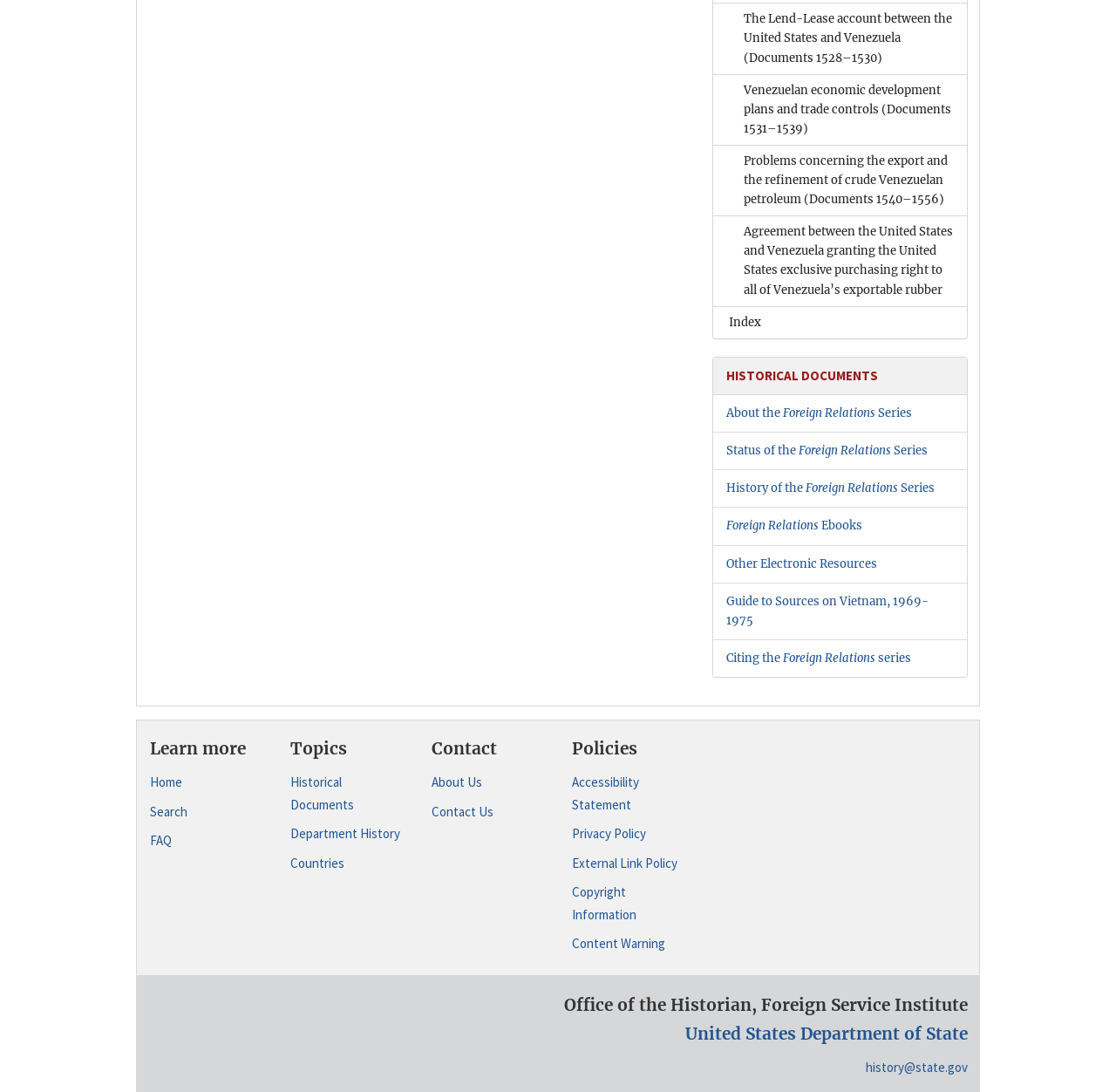Give a one-word or phrase response to the following question: What is the email address provided at the bottom of the webpage?

history@state.gov